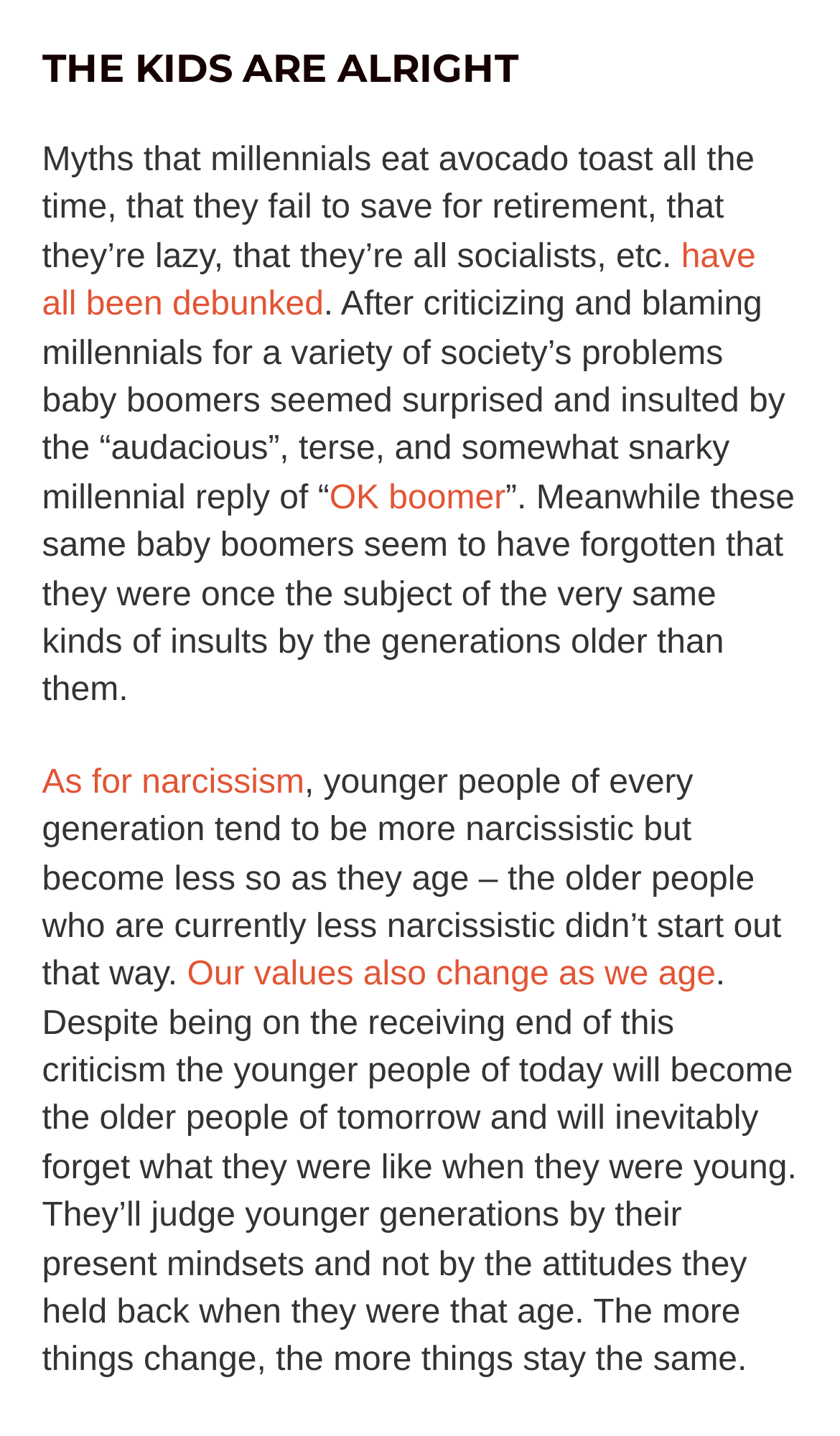What will happen to younger people of today as they age?
Examine the image closely and answer the question with as much detail as possible.

According to the text, despite being on the receiving end of criticism, younger people of today will become the older people of tomorrow and will inevitably forget what they were like when they were young. They will judge younger generations by their present mindsets and not by the attitudes they held back when they were that age.